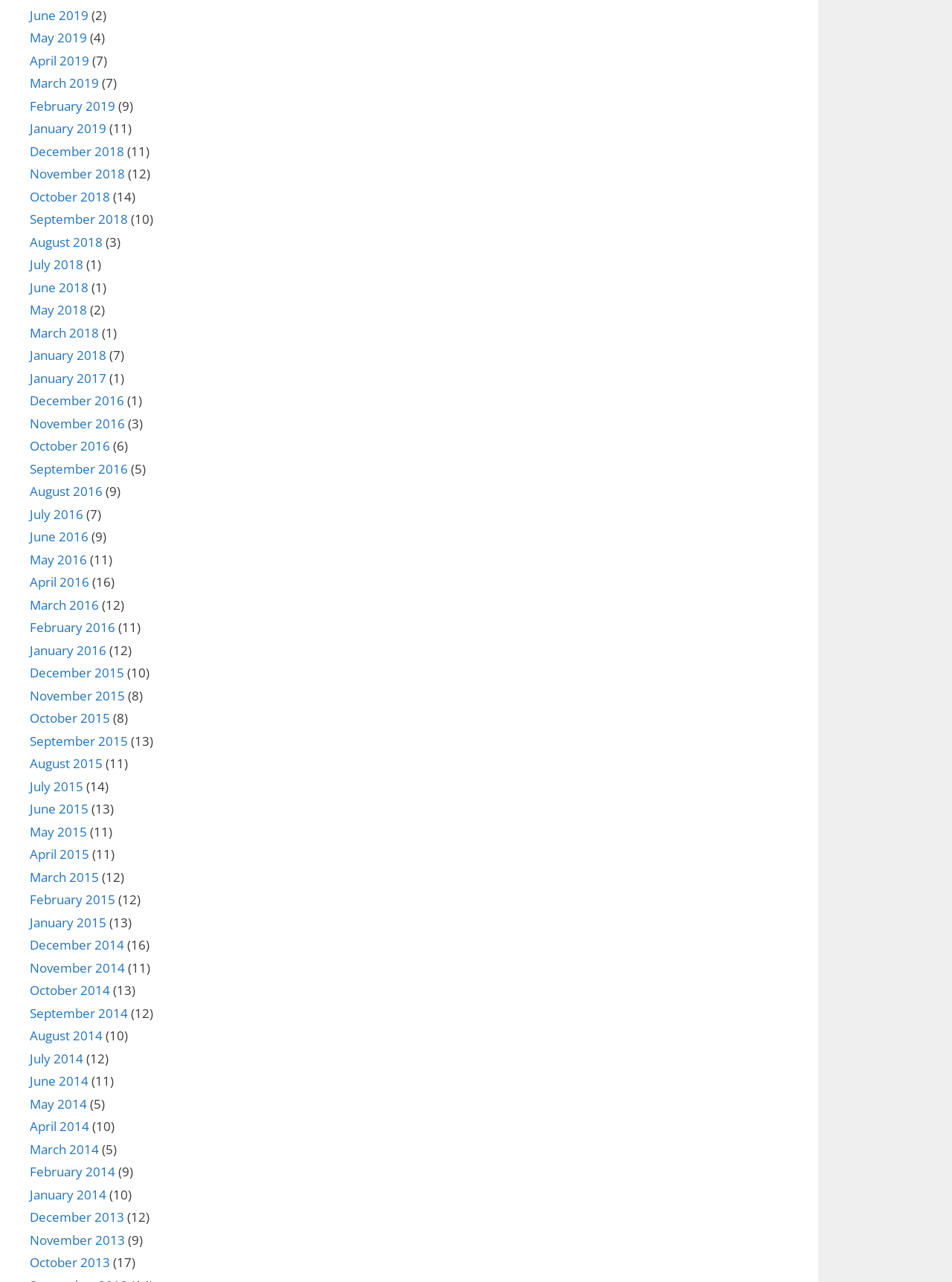Could you provide the bounding box coordinates for the portion of the screen to click to complete this instruction: "View June 2019"?

[0.031, 0.005, 0.093, 0.019]